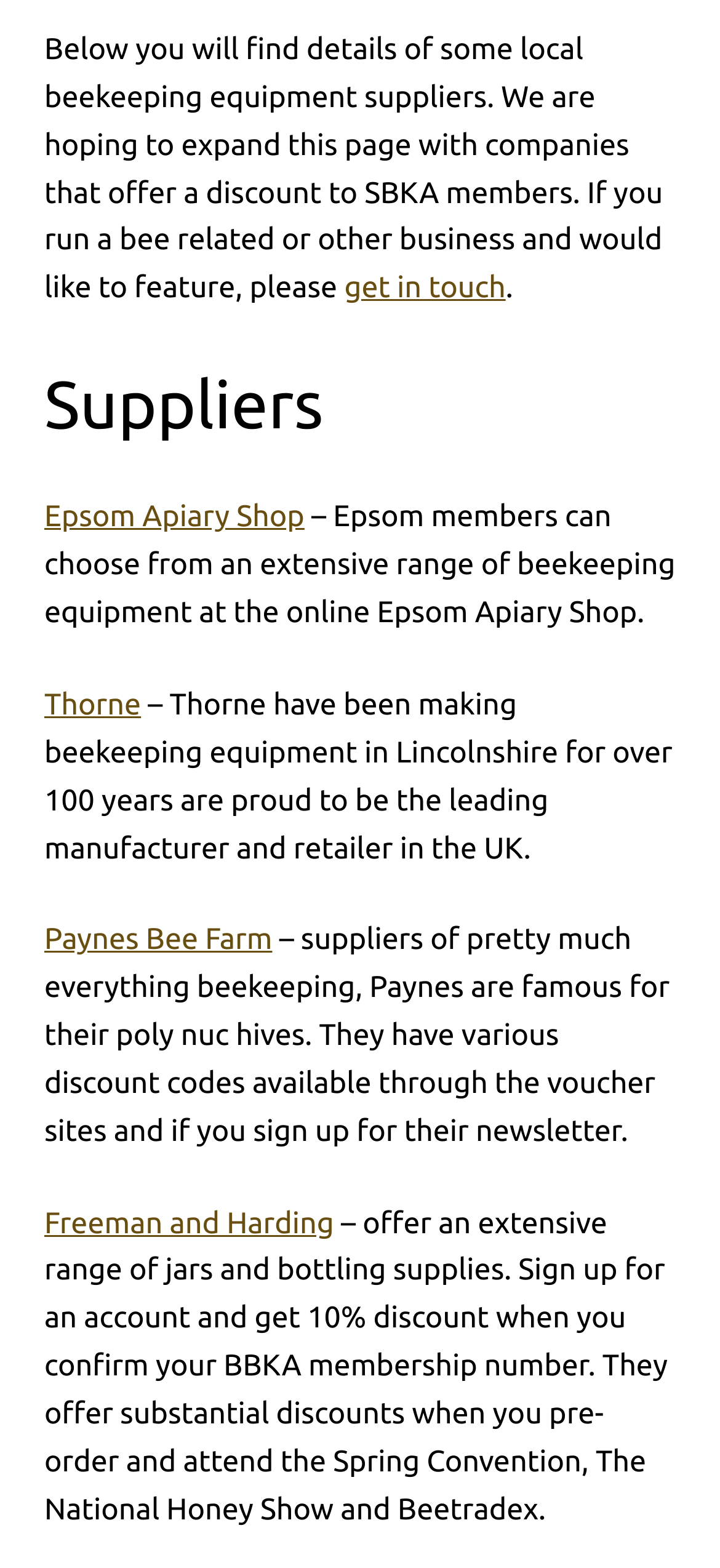Extract the bounding box coordinates for the UI element described as: "Thorne".

[0.062, 0.439, 0.196, 0.46]